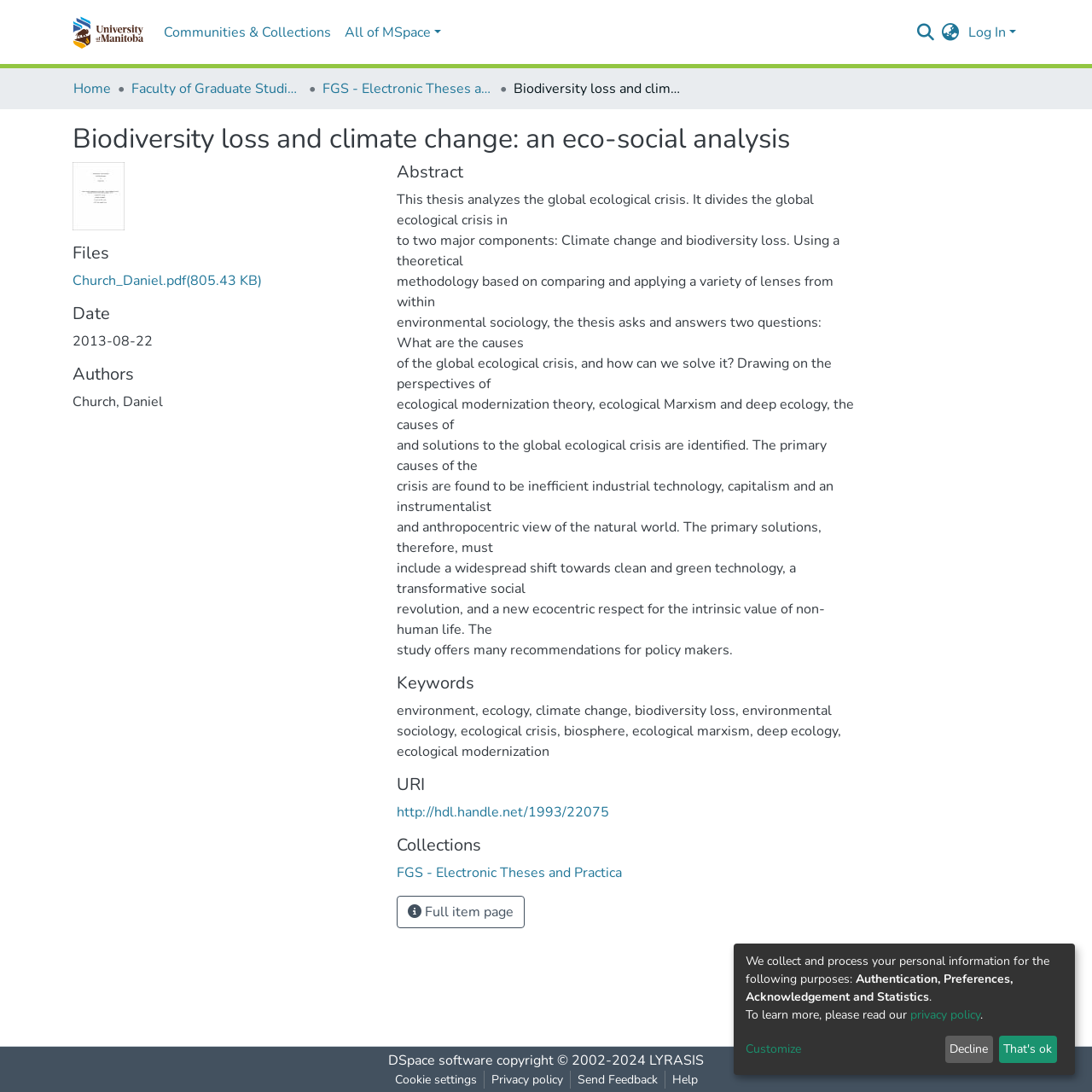Could you provide the bounding box coordinates for the portion of the screen to click to complete this instruction: "View the full item page"?

[0.363, 0.821, 0.48, 0.85]